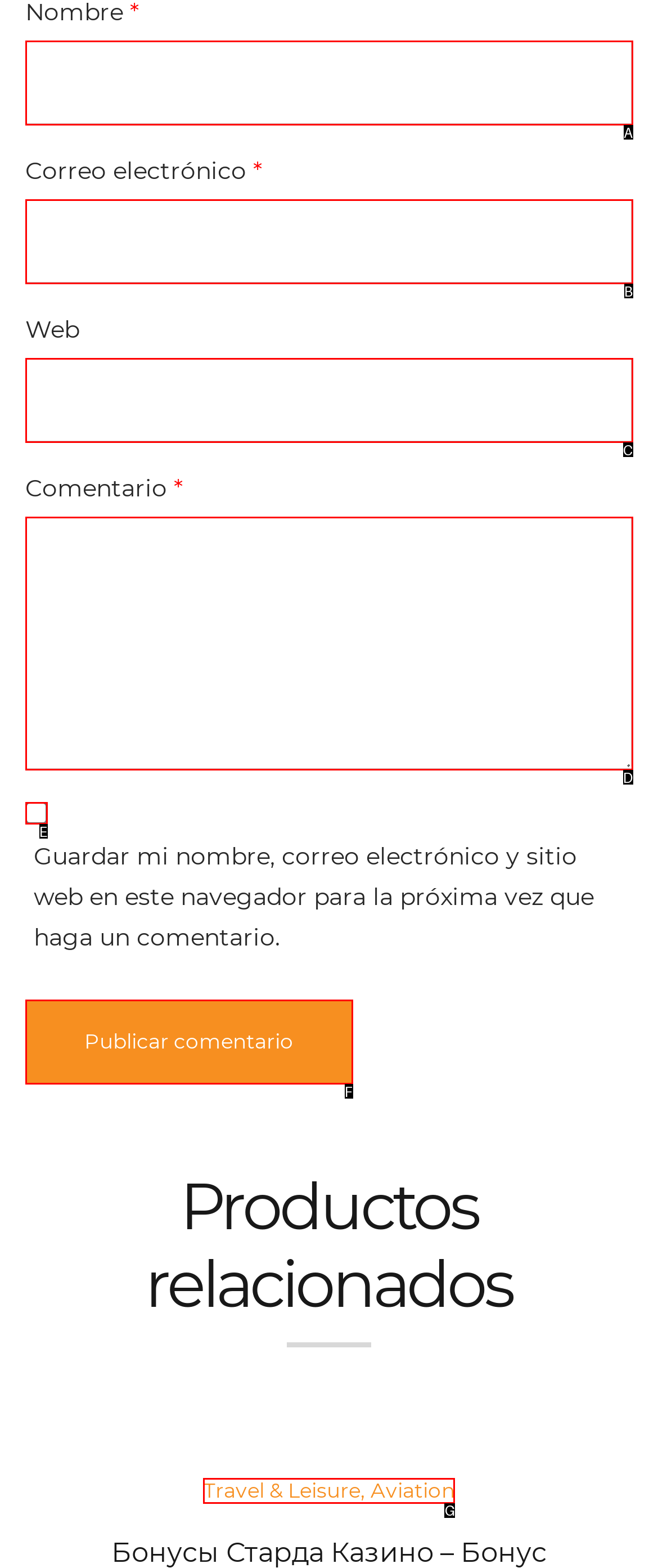Based on the description: parent_node: Web name="url", select the HTML element that best fits. Reply with the letter of the correct choice from the options given.

C